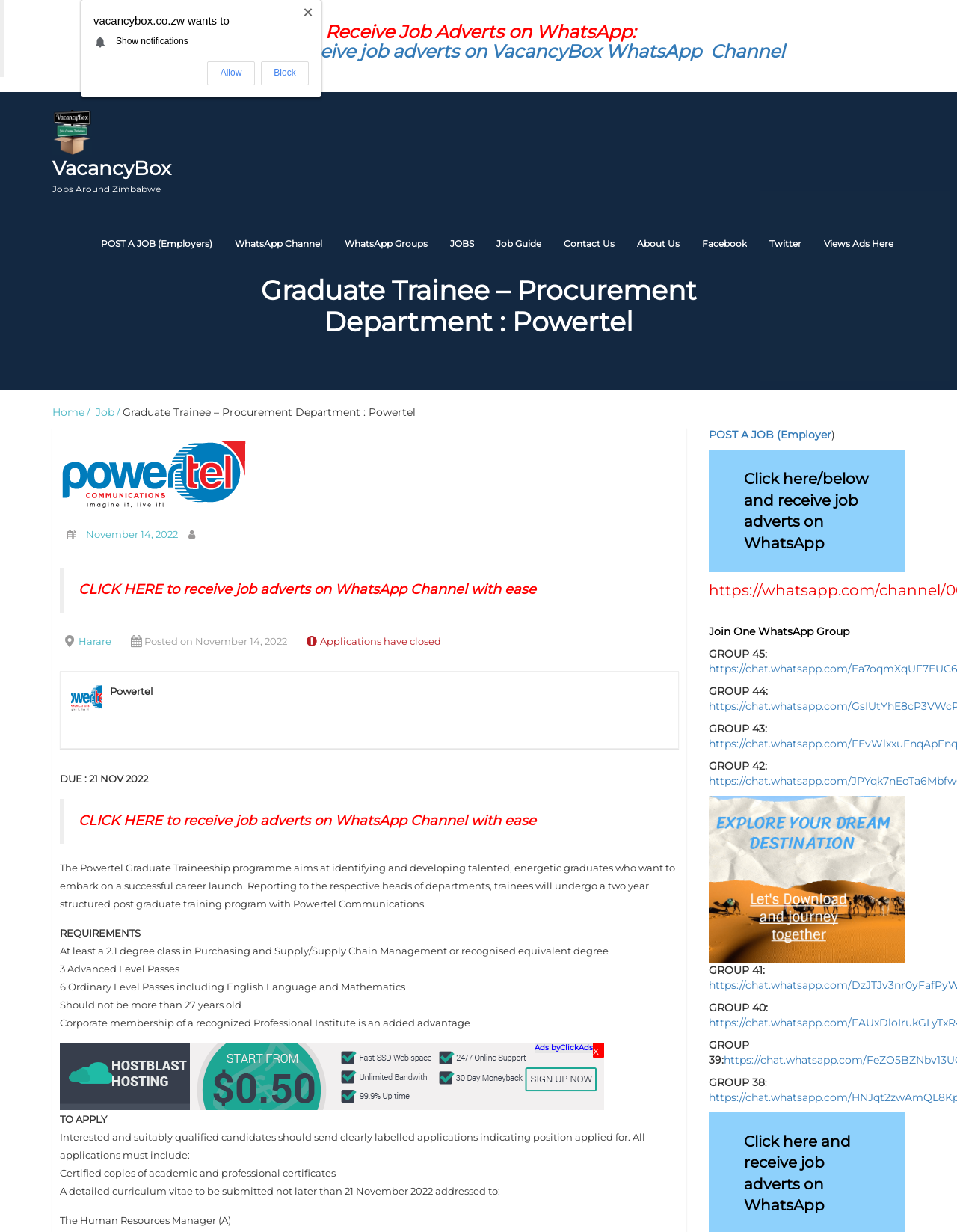Find the bounding box coordinates of the element you need to click on to perform this action: 'Click to receive job adverts on WhatsApp'. The coordinates should be represented by four float values between 0 and 1, in the format [left, top, right, bottom].

[0.184, 0.017, 0.82, 0.051]